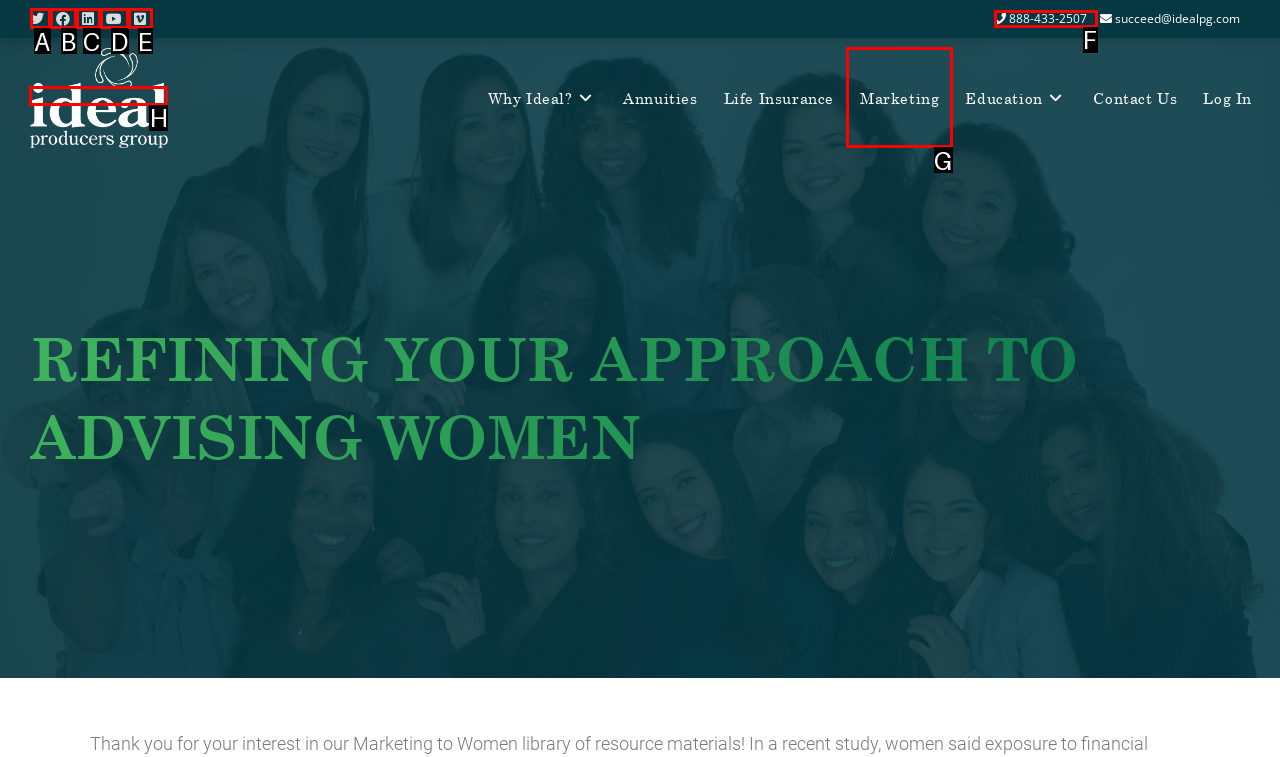Select the correct option from the given choices to perform this task: Click on the 'Dimensions Guide' link. Provide the letter of that option.

None